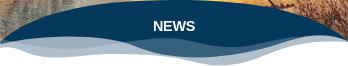What type of topics is the news section likely to cover?
Refer to the screenshot and respond with a concise word or phrase.

Fishing and outdoor sports